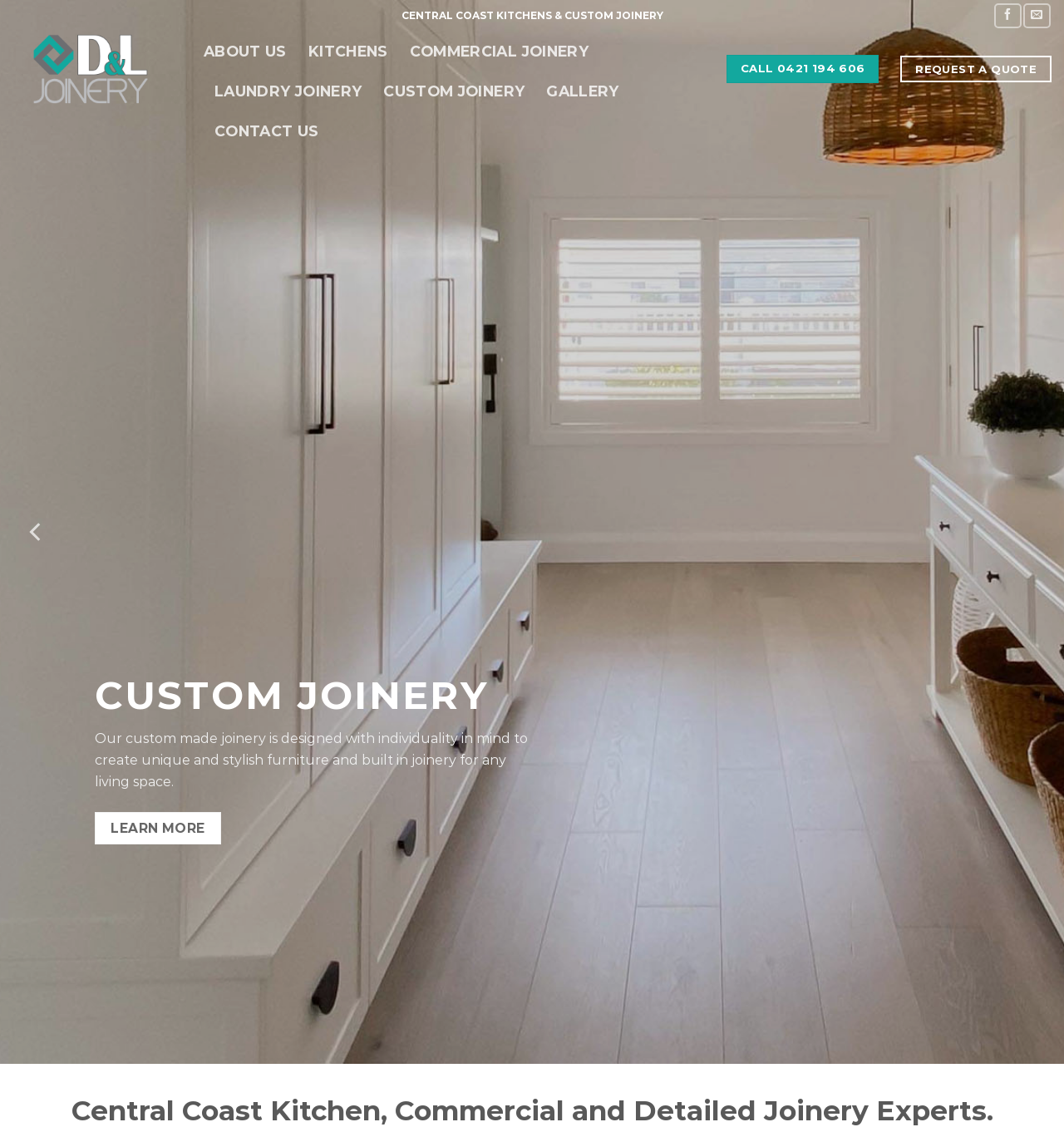Provide a short answer to the following question with just one word or phrase: How can I contact the company?

Call or email